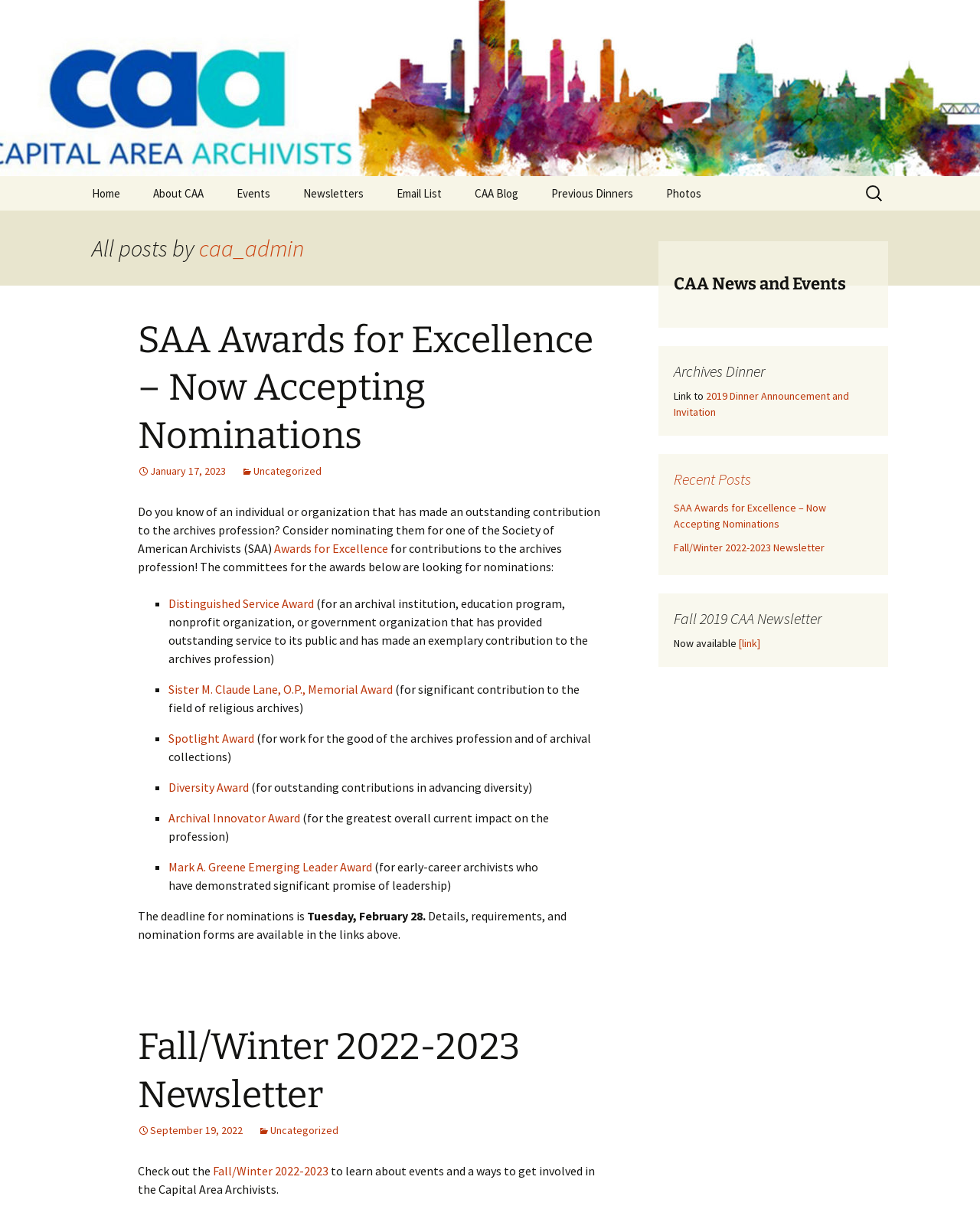Can you specify the bounding box coordinates of the area that needs to be clicked to fulfill the following instruction: "Read the latest blog post"?

[0.141, 0.262, 0.612, 0.381]